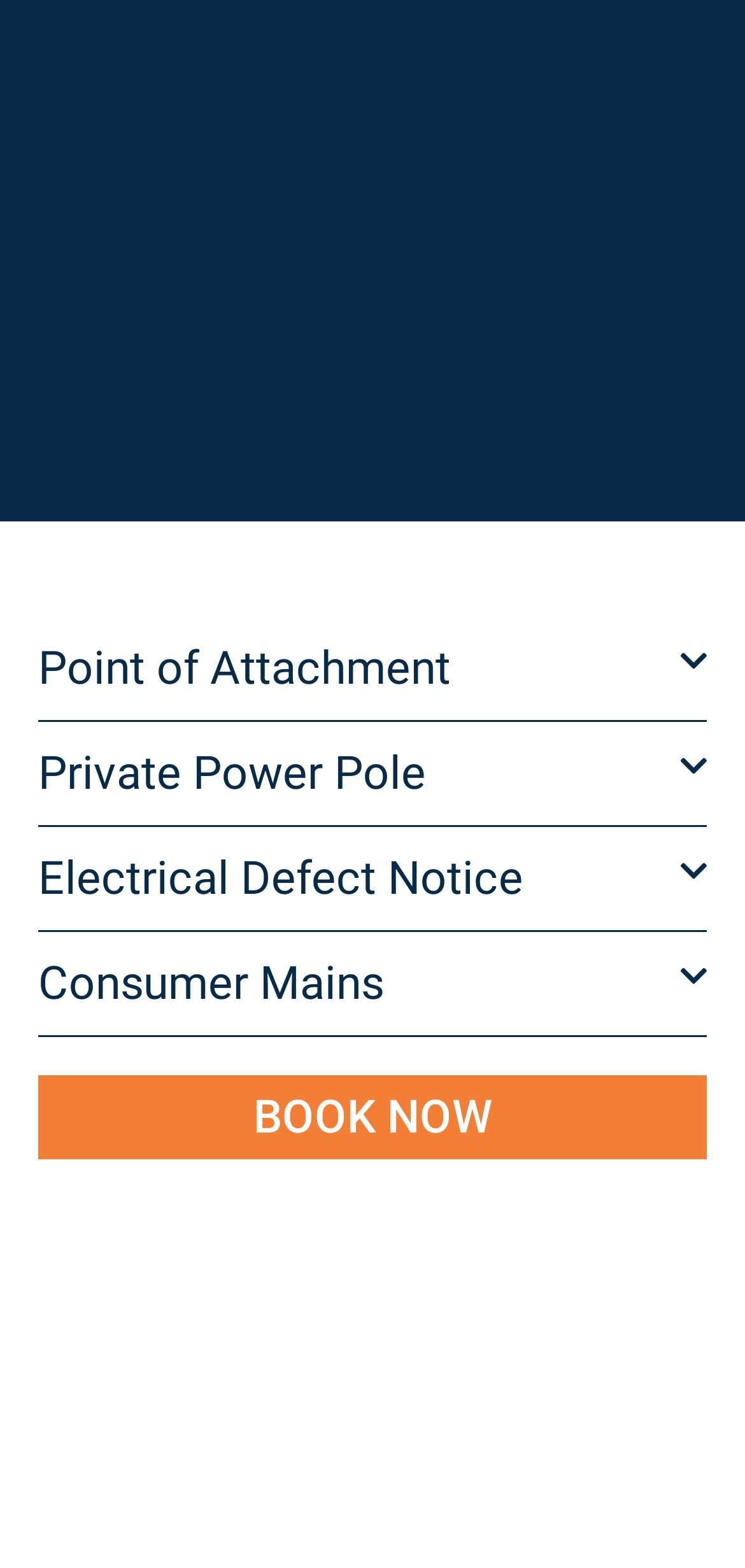Identify the bounding box coordinates for the region to click in order to carry out this instruction: "Book now". Provide the coordinates using four float numbers between 0 and 1, formatted as [left, top, right, bottom].

[0.051, 0.686, 0.949, 0.74]